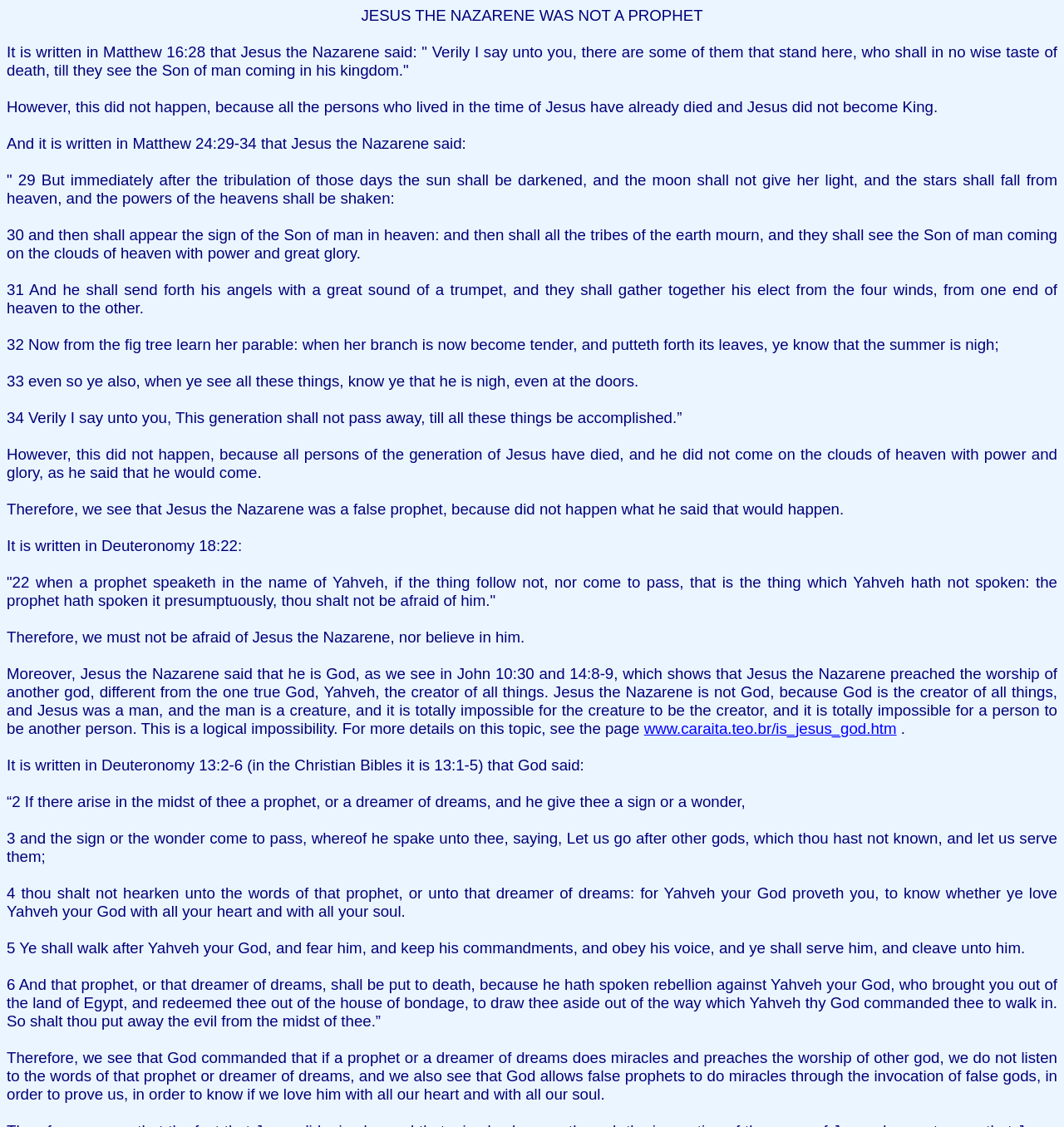Utilize the details in the image to give a detailed response to the question: What did Jesus say would happen to some of them that stand?

According to the webpage, Jesus said in Matthew 16:28 that 'Verily I say unto you, there are some of them that stand here, who shall in no wise taste of death, till they see the Son of man coming in his kingdom.' This implies that Jesus predicted that some of the people who were alive during his time would still be alive to see him coming in his kingdom.